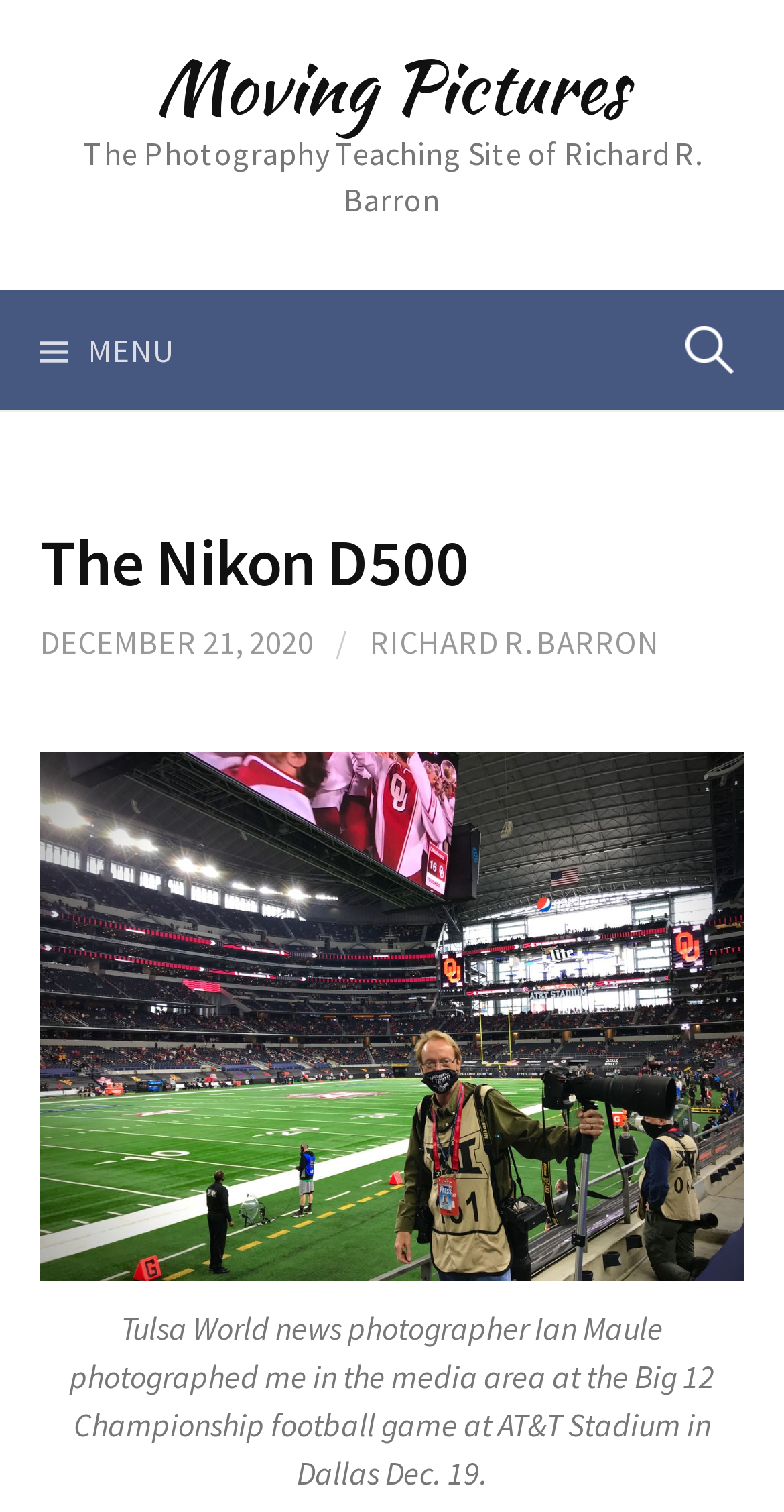For the following element description, predict the bounding box coordinates in the format (top-left x, top-left y, bottom-right x, bottom-right y). All values should be floating point numbers between 0 and 1. Description: Moving Pictures

[0.199, 0.023, 0.801, 0.092]